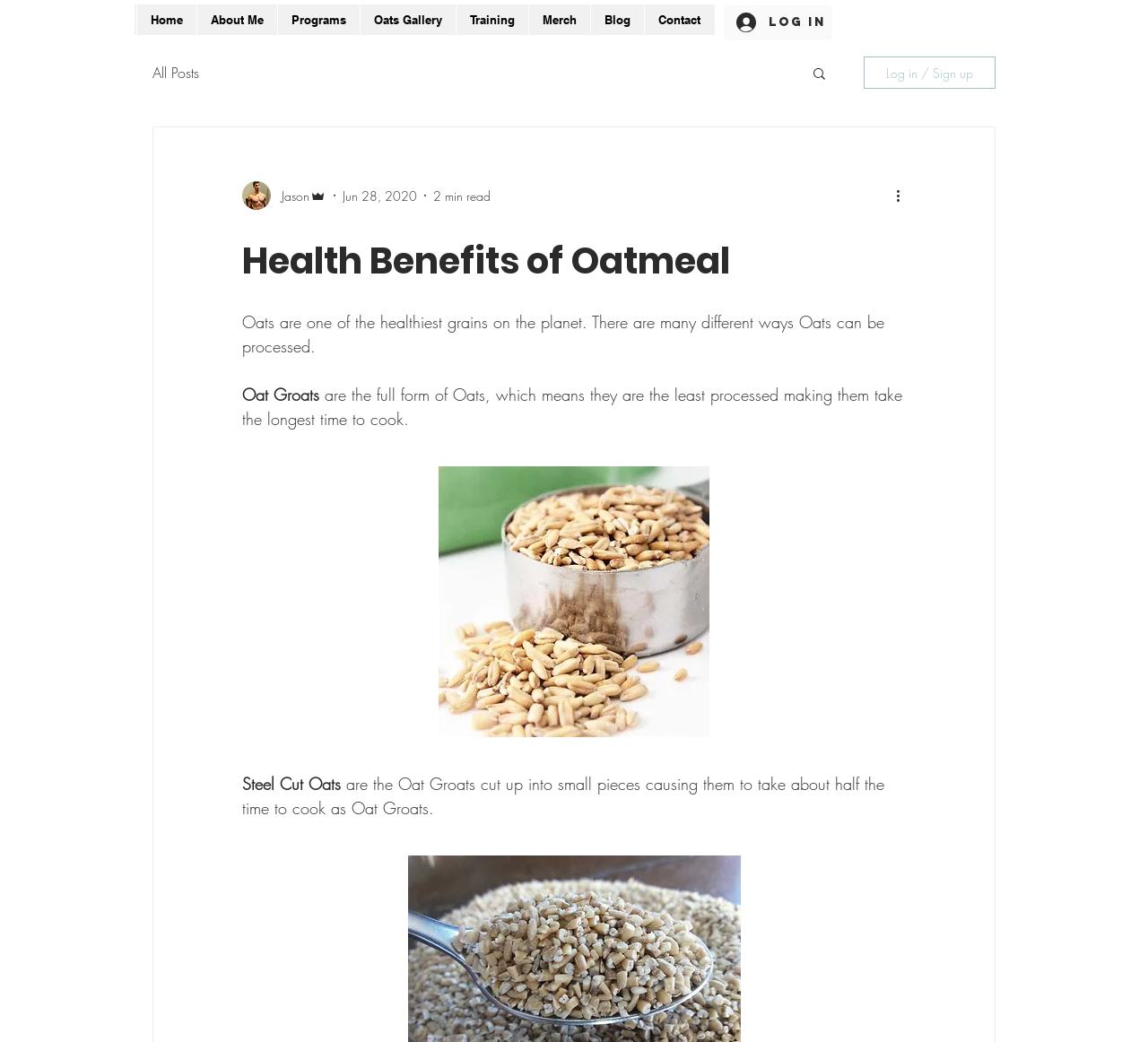Highlight the bounding box coordinates of the element you need to click to perform the following instruction: "search for something."

[0.706, 0.063, 0.721, 0.081]